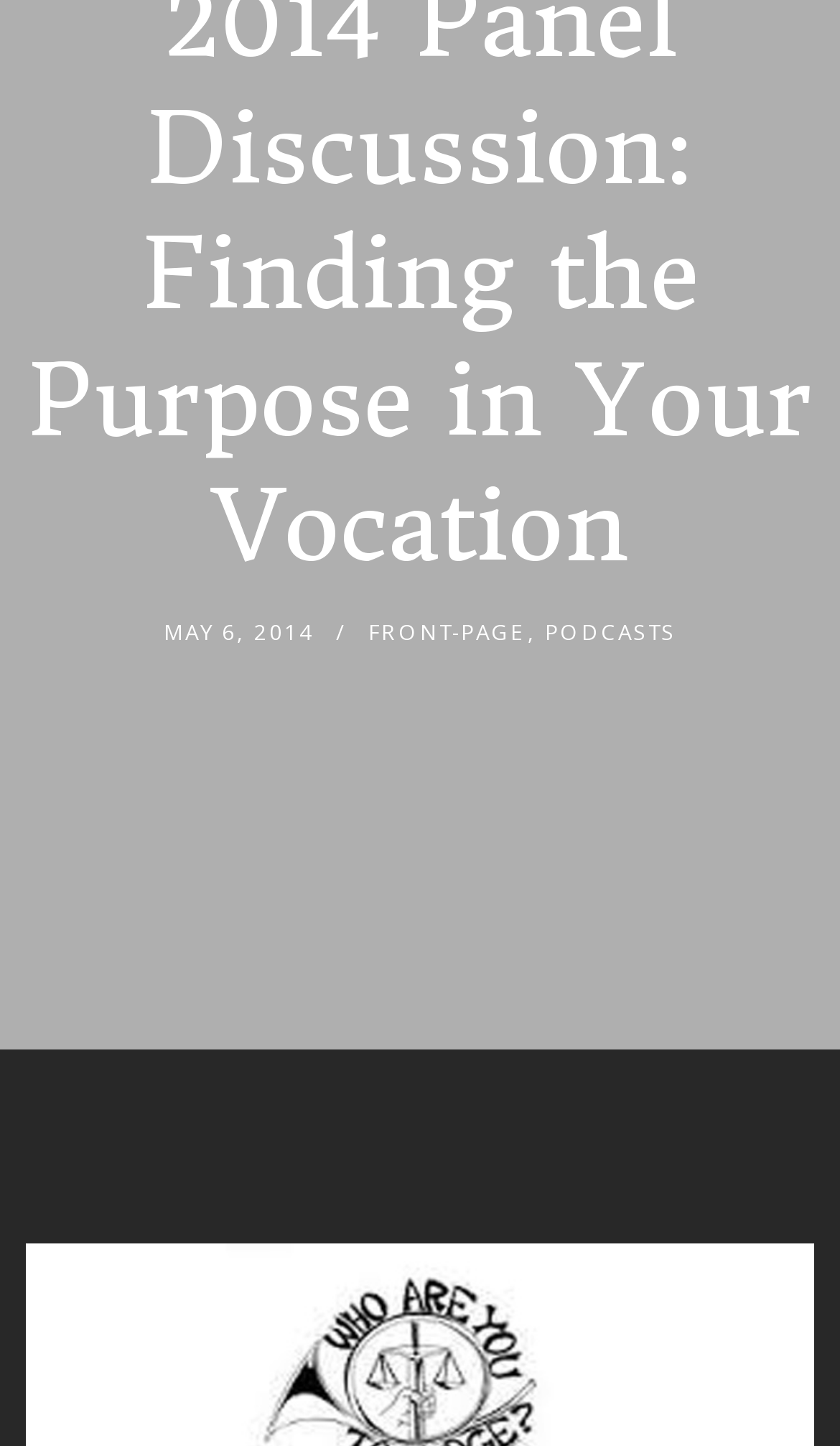Identify the bounding box for the described UI element: "Front-Page".

[0.438, 0.425, 0.626, 0.446]